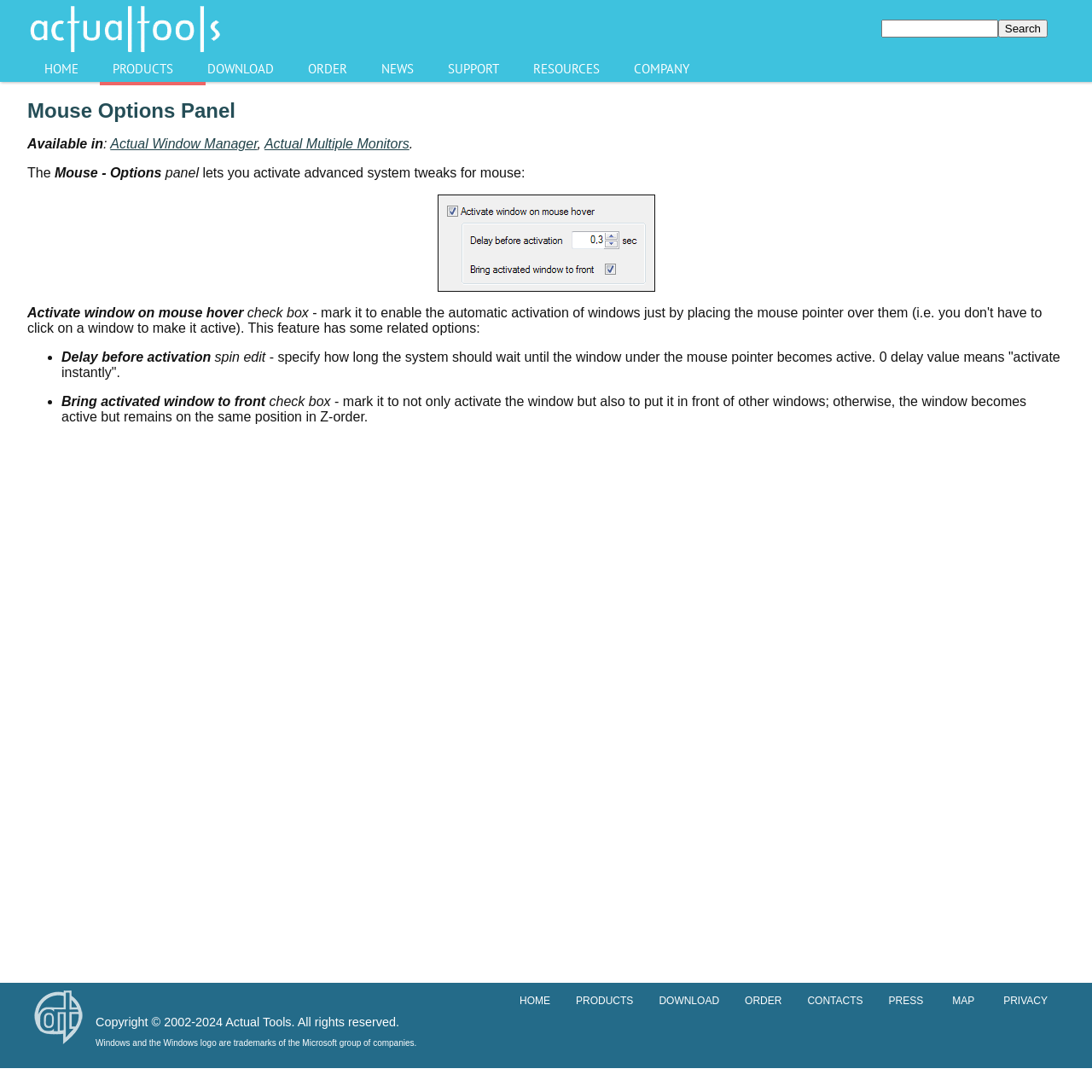Determine the primary headline of the webpage.

Mouse Options Panel